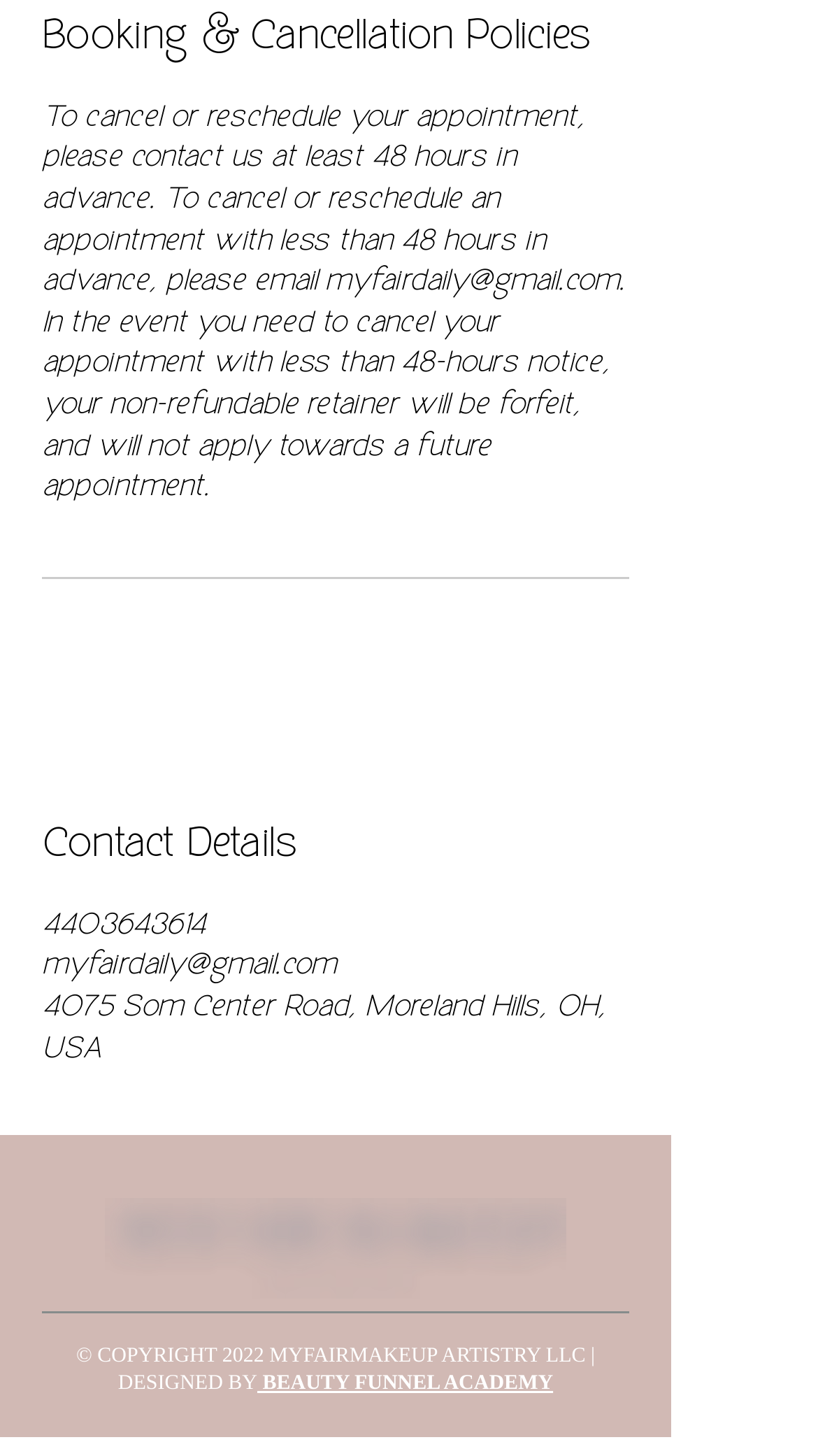Refer to the image and provide an in-depth answer to the question: 
What is the location of the makeup artist?

The location of the makeup artist can be found in the 'Contact Details' section, which lists the address as 4075 Som Center Road, Moreland Hills, OH, USA.